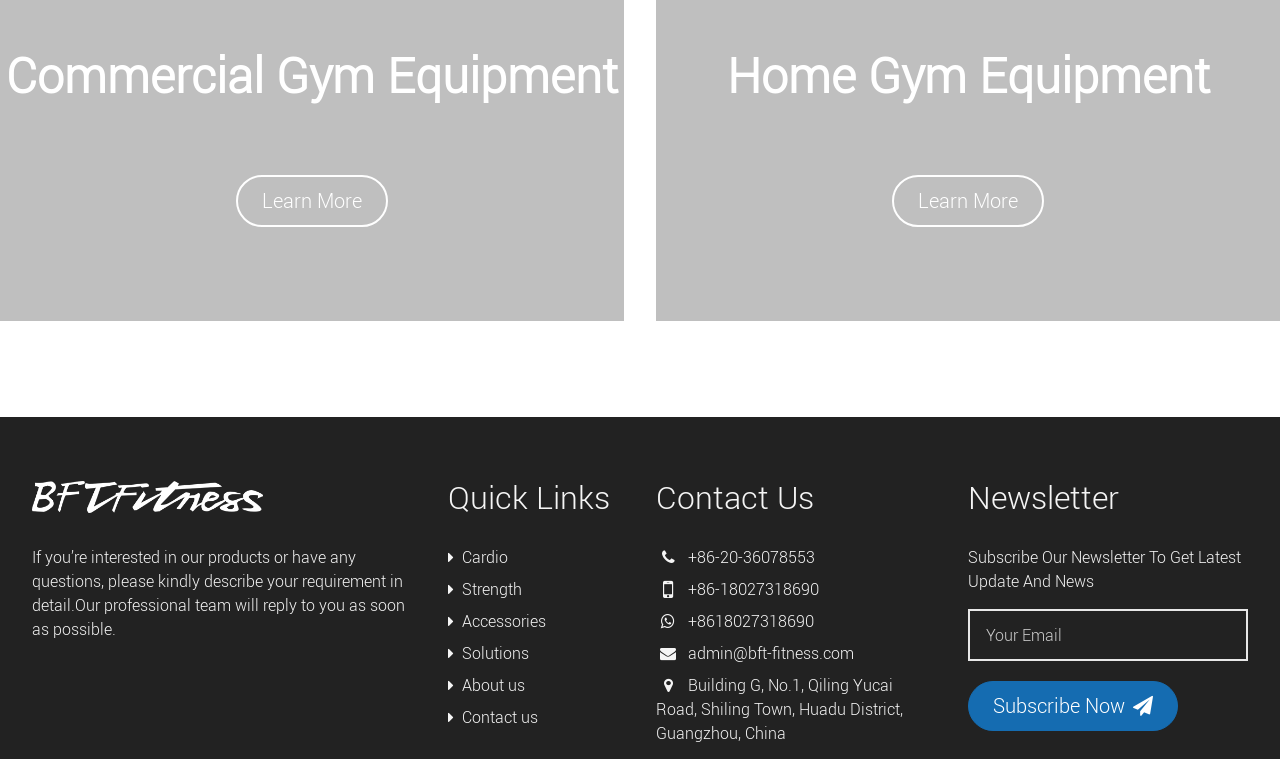How can I contact the company?
Answer the question with a single word or phrase, referring to the image.

Phone or email